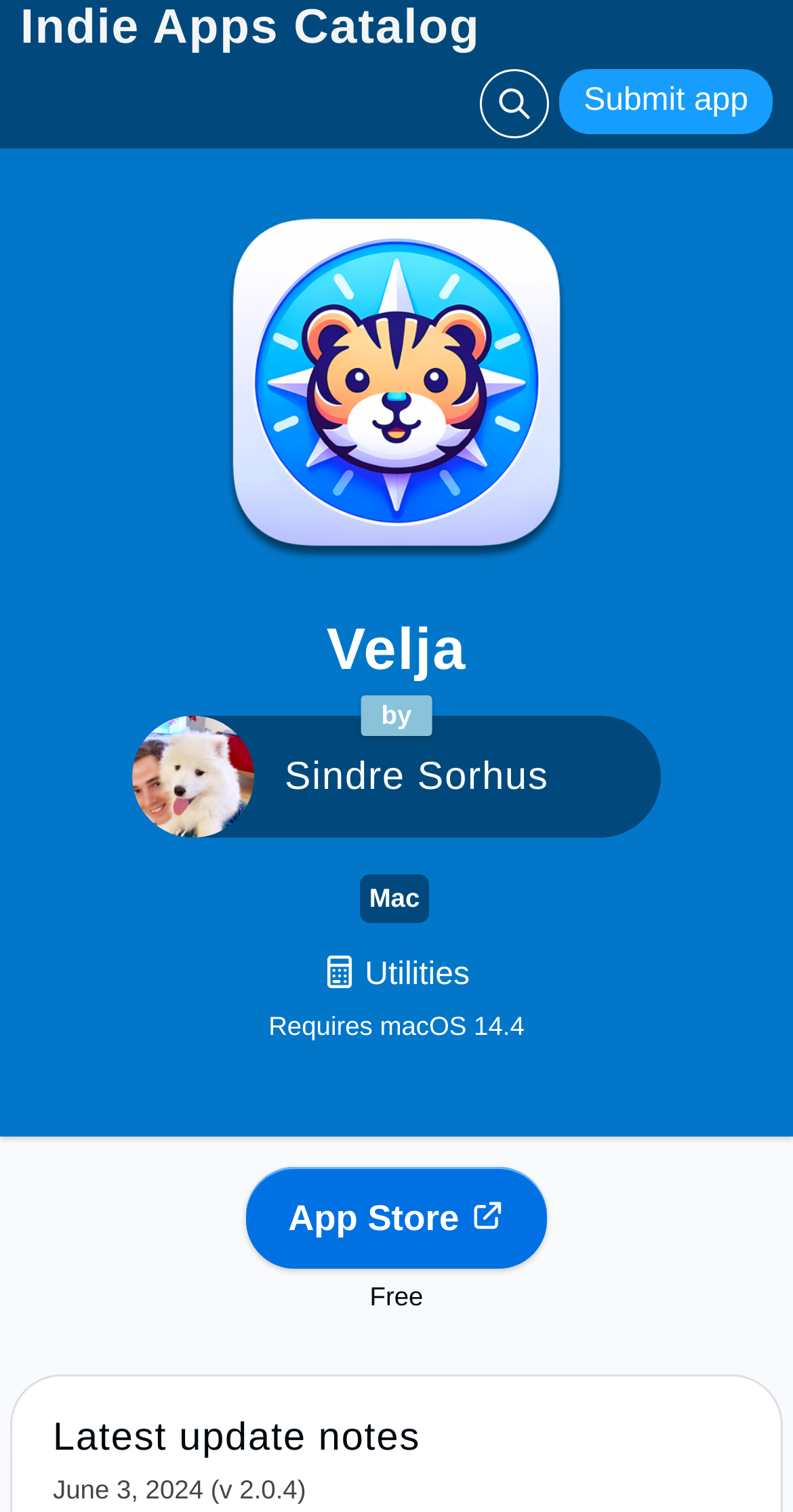What is the price of the app?
Look at the image and construct a detailed response to the question.

The price of the app can be found in the StaticText element with the text 'Free' which is located below the App Store link, indicating that the app is free to download.